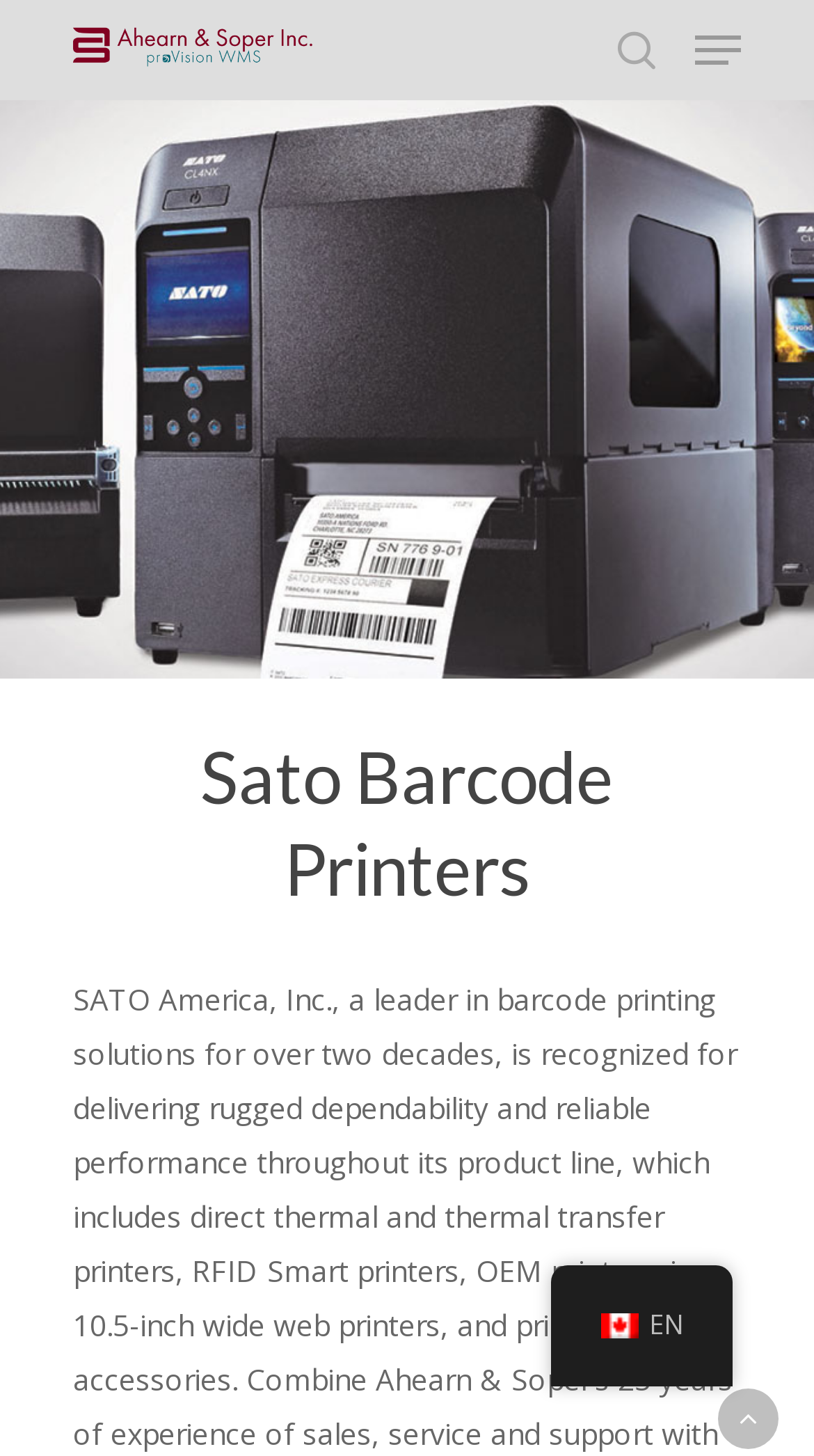What language is the website currently in?
Please answer the question with a detailed response using the information from the screenshot.

The language is indicated by the link 'en_CA EN' at the bottom right corner of the webpage, which suggests that the website is currently in English Canada.